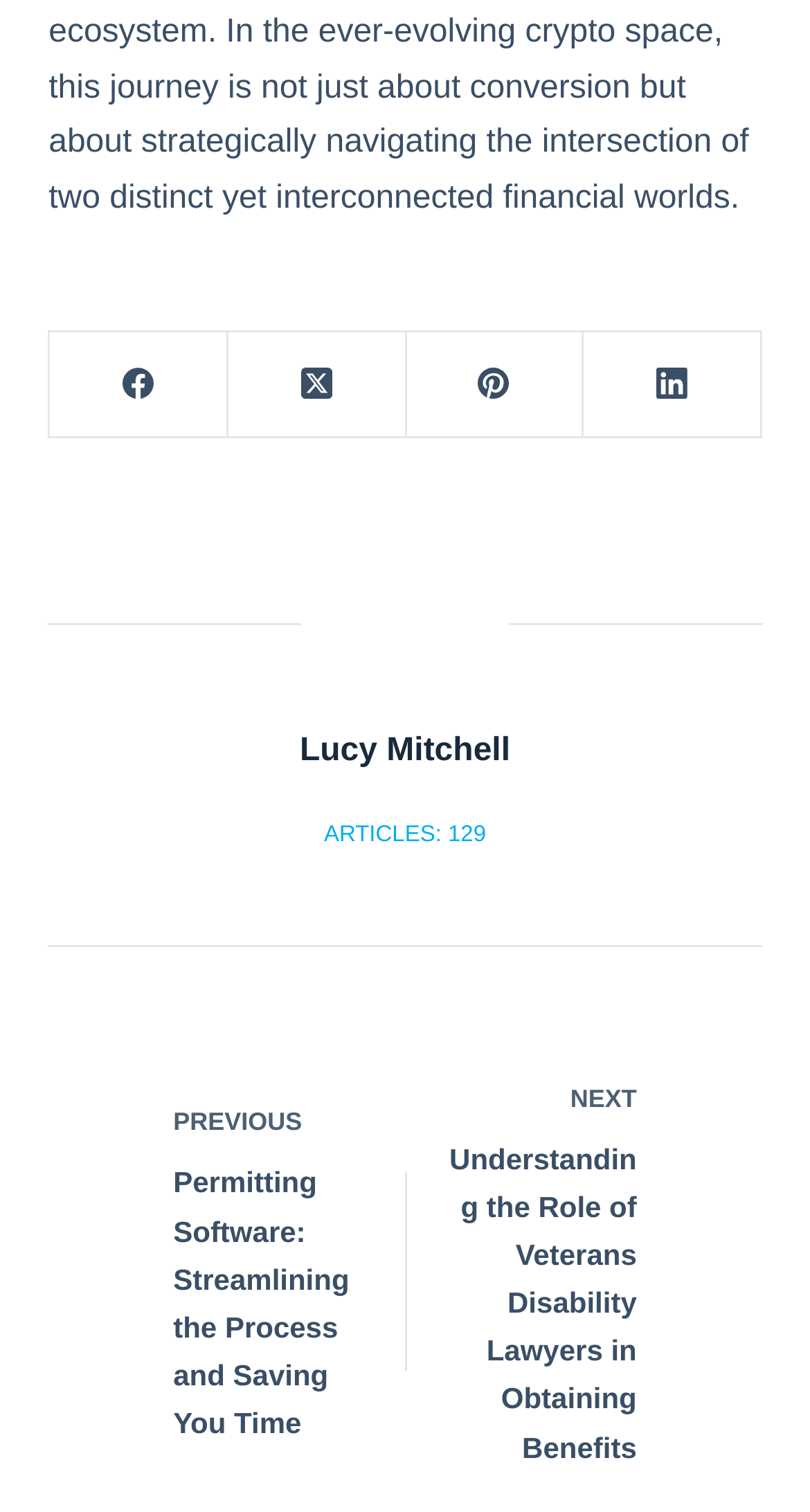Respond to the question with just a single word or phrase: 
How many social media links are present?

4